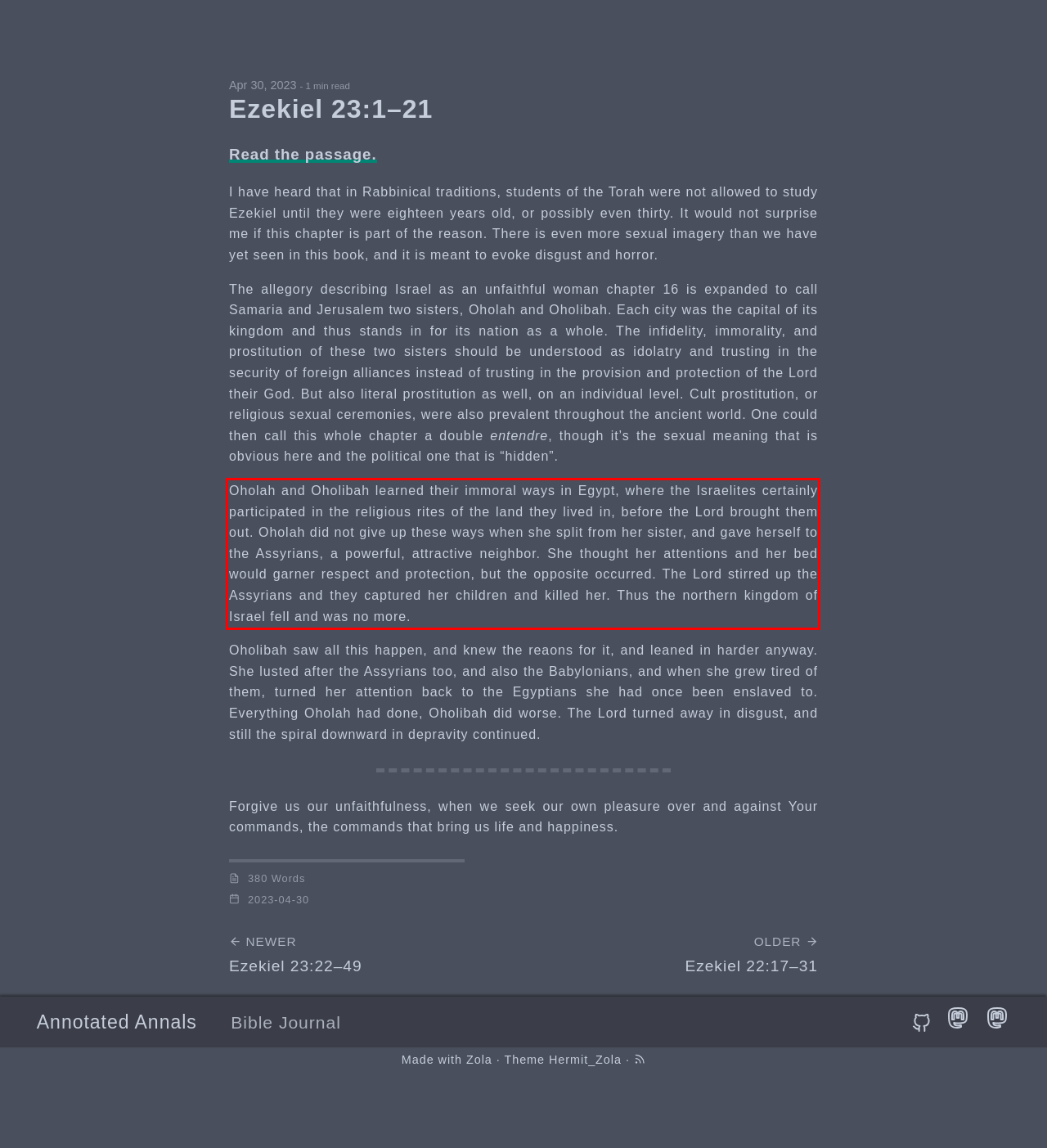Using OCR, extract the text content found within the red bounding box in the given webpage screenshot.

Oholah and Oholibah learned their immoral ways in Egypt, where the Israelites certainly participated in the religious rites of the land they lived in, before the Lord brought them out. Oholah did not give up these ways when she split from her sister, and gave herself to the Assyrians, a powerful, attractive neighbor. She thought her attentions and her bed would garner respect and protection, but the opposite occurred. The Lord stirred up the Assyrians and they captured her children and killed her. Thus the northern kingdom of Israel fell and was no more.